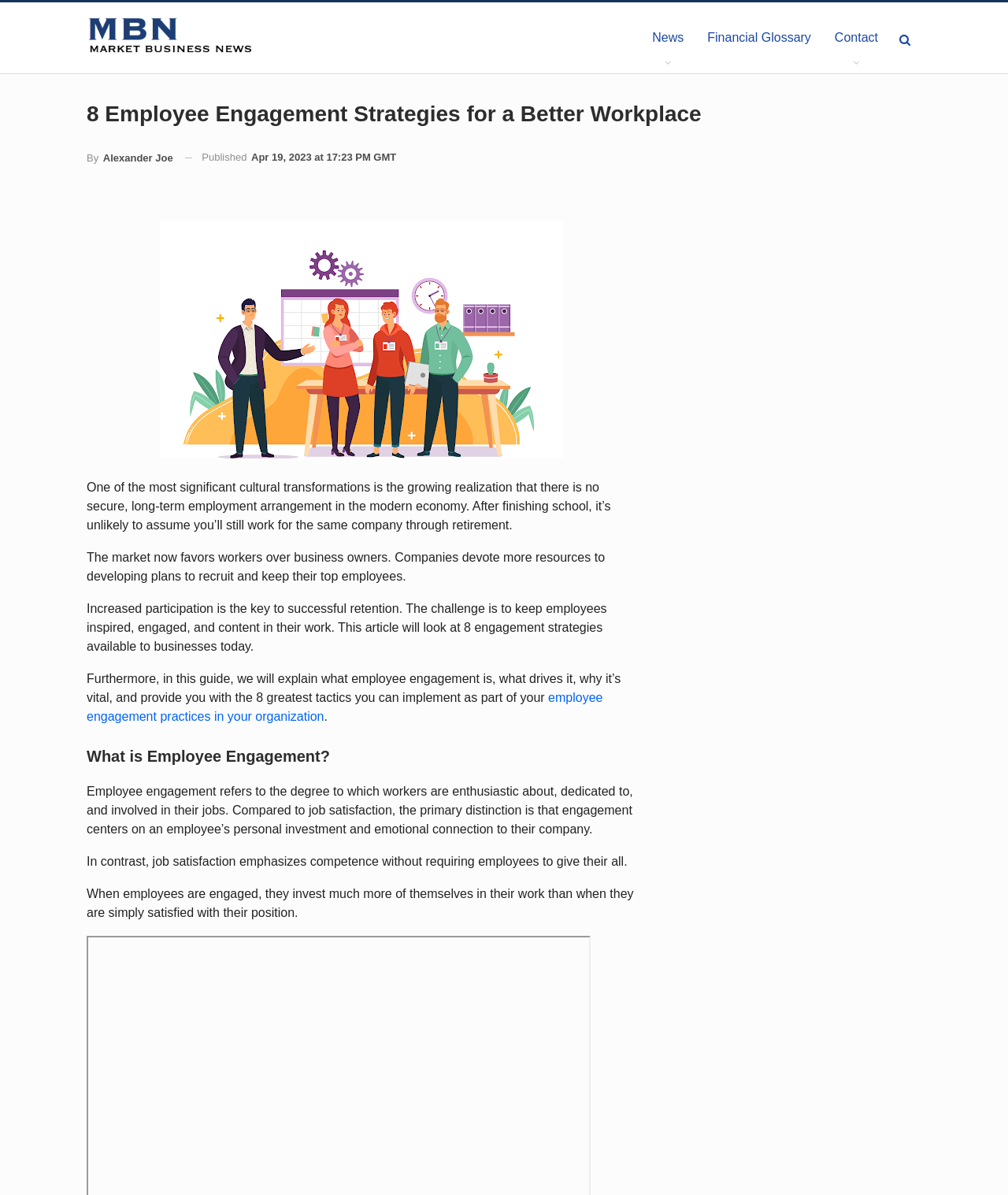What is the date of publication of this article?
Based on the screenshot, provide a one-word or short-phrase response.

Apr 19, 2023